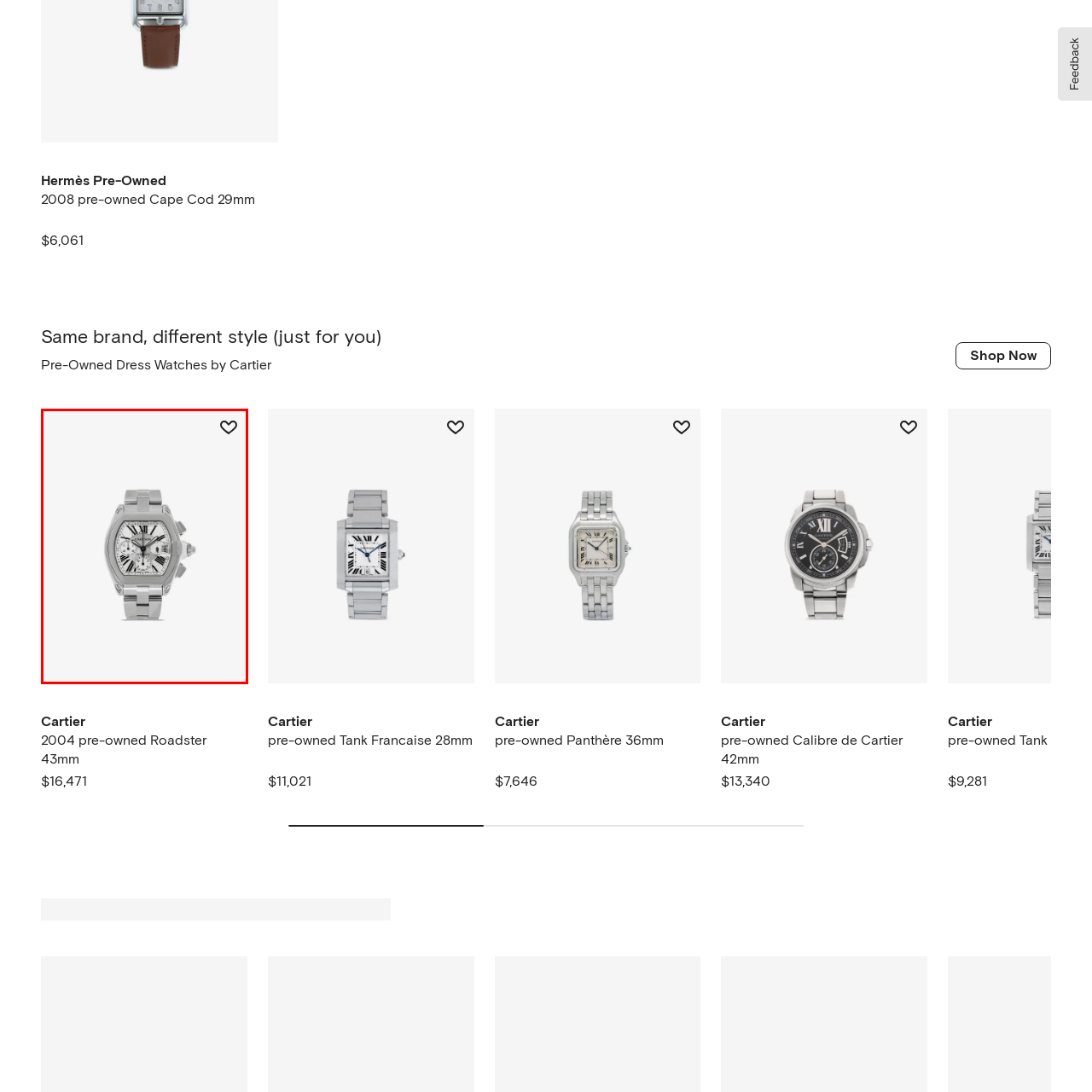Explain in detail the content of the image enclosed by the red outline.

This image features a prestigious Cartier 2004 pre-owned Roadster watch, characterized by its striking silver-tone stainless steel case and bracelet. The watch boasts a sophisticated white dial adorned with bold black Roman numerals, enhancing its elegance and readability. The chronograph function is hinted at by the additional sub-dials, while the overall design captures a blend of classic style and modern performance. The watch is presented against a minimalist white background, accentuating its luxurious appearance. There is also a heart icon in the upper right corner, indicating the option to add this exquisite timepiece to a wishlist for future consideration. Priced at $16,471, this Cartier watch exemplifies timeless craftsmanship and opulence.